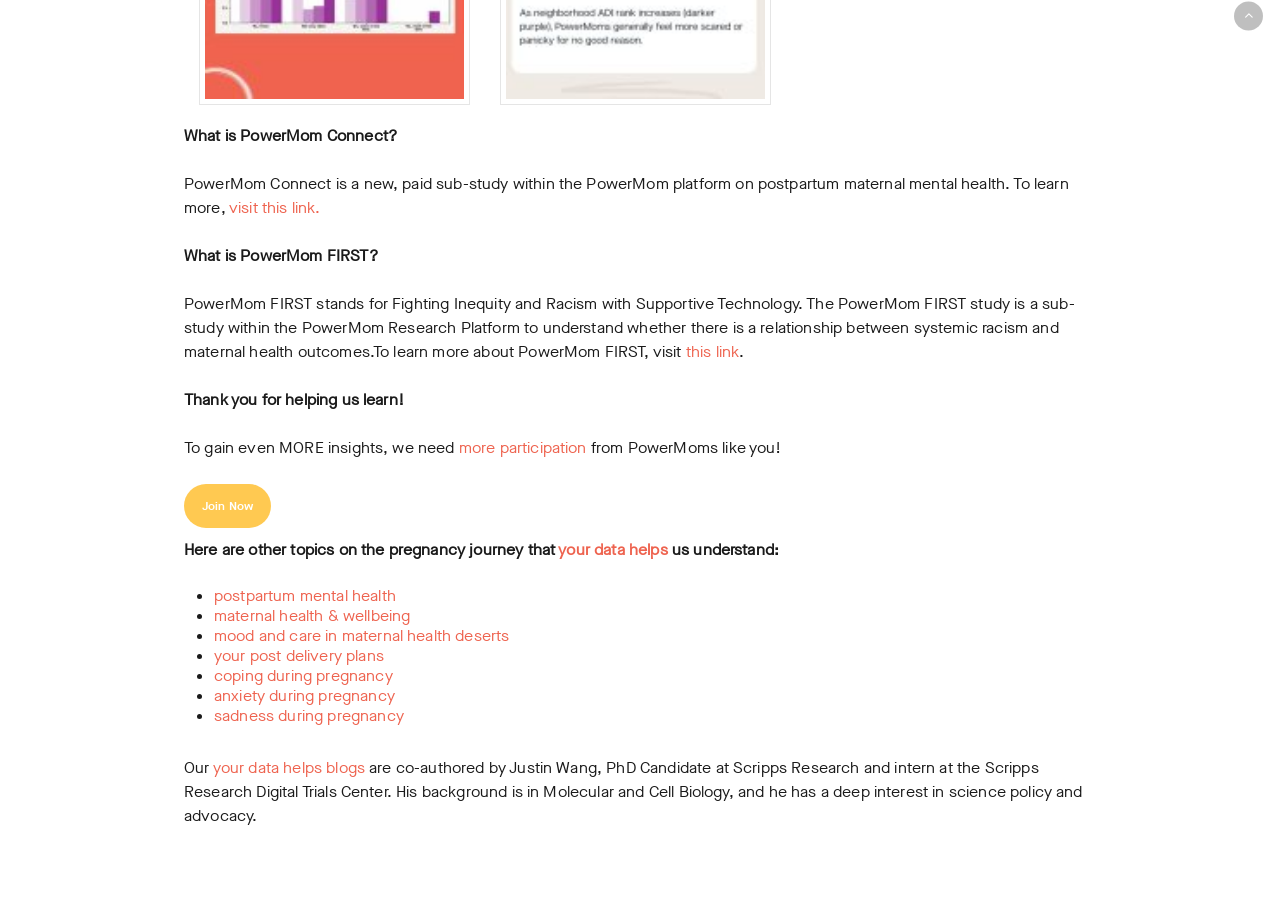What can be learned from PowerMoms like you?
Provide an in-depth and detailed explanation in response to the question.

Based on the StaticText element with ID 366, it is mentioned that to gain even more insights, more participation is needed from PowerMoms like you.